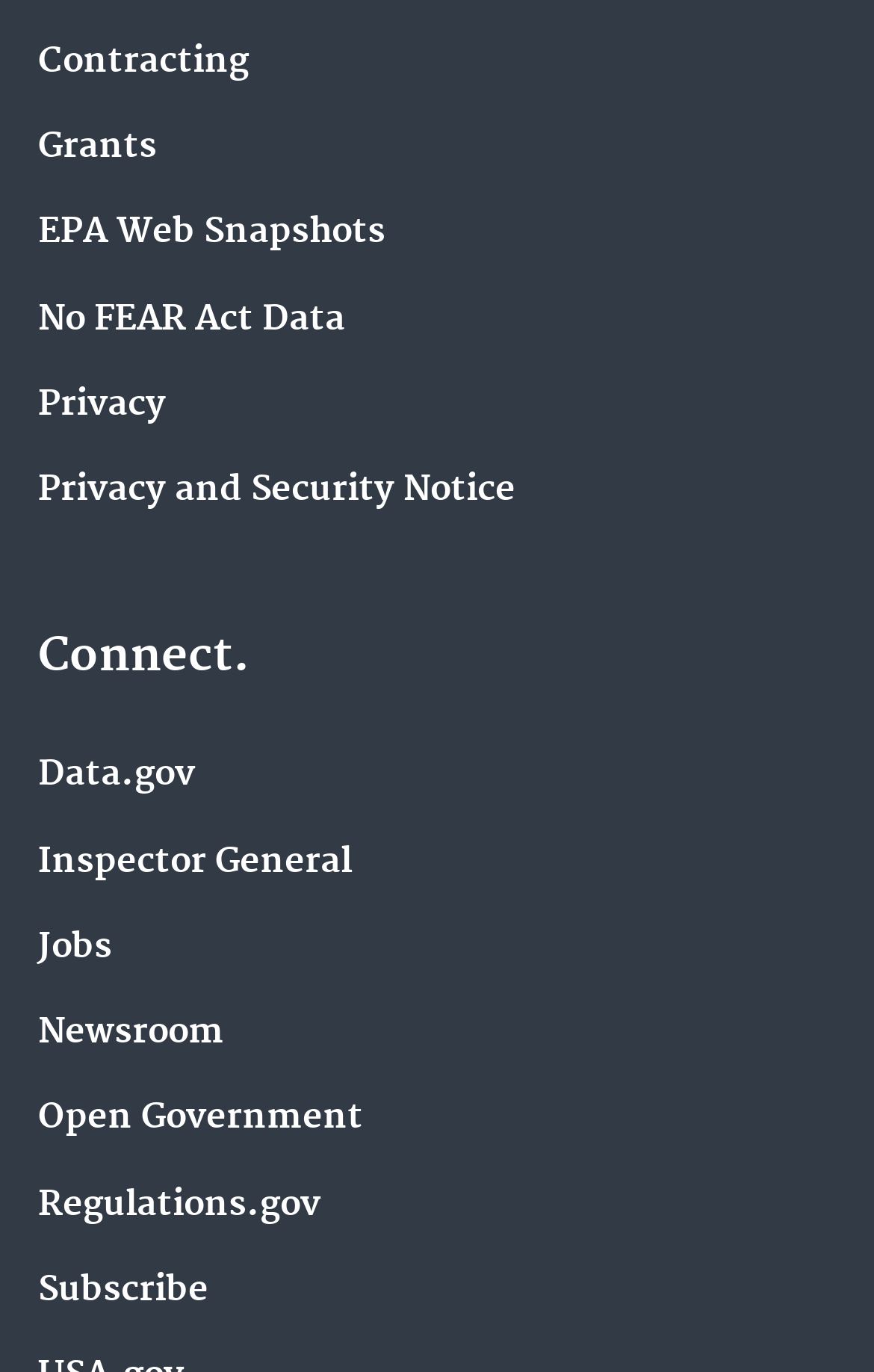Identify the bounding box coordinates for the element you need to click to achieve the following task: "View Terms and Conditions". The coordinates must be four float values ranging from 0 to 1, formatted as [left, top, right, bottom].

None